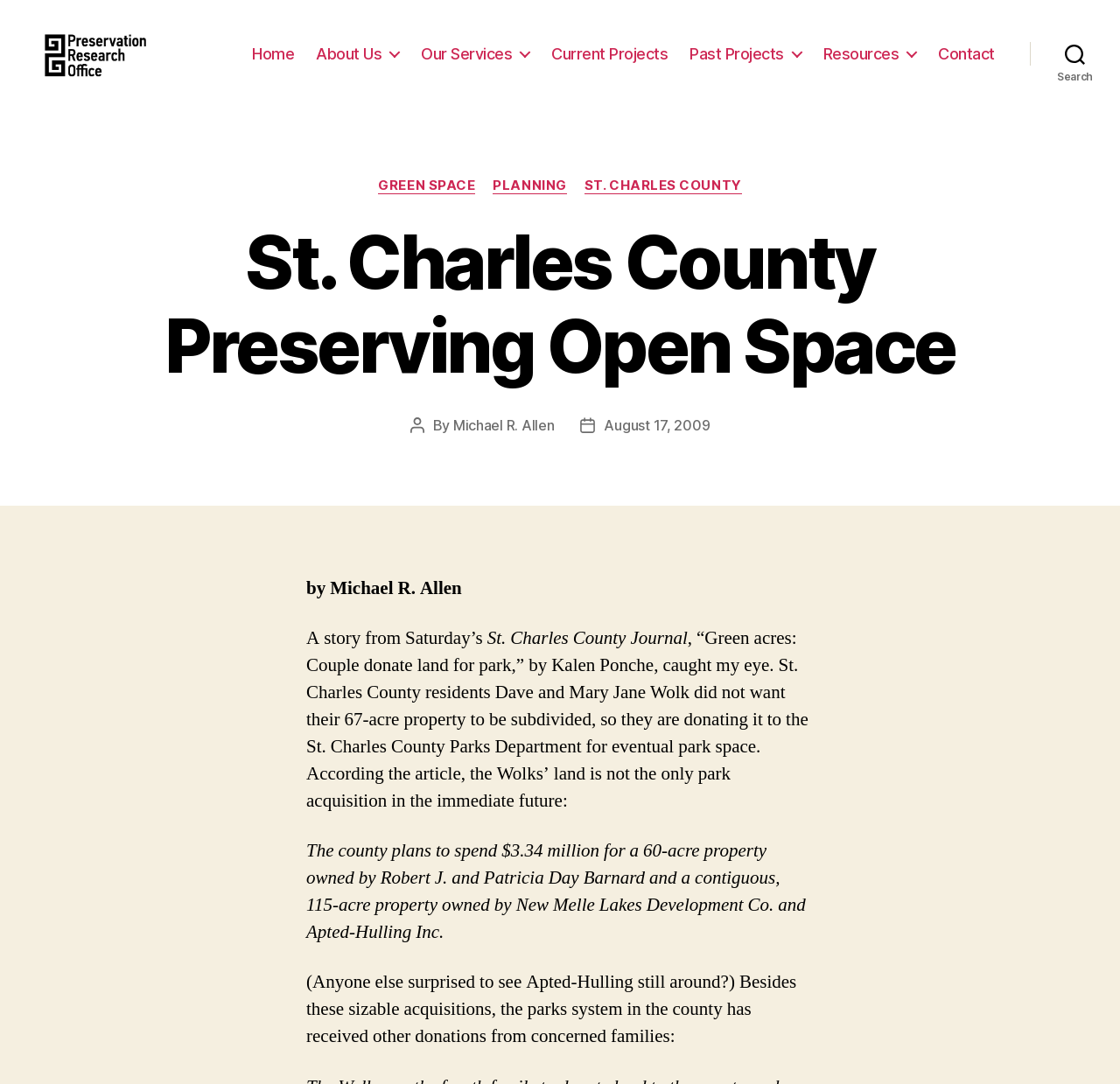Provide a one-word or one-phrase answer to the question:
What is the name of the newspaper mentioned?

St. Charles County Journal